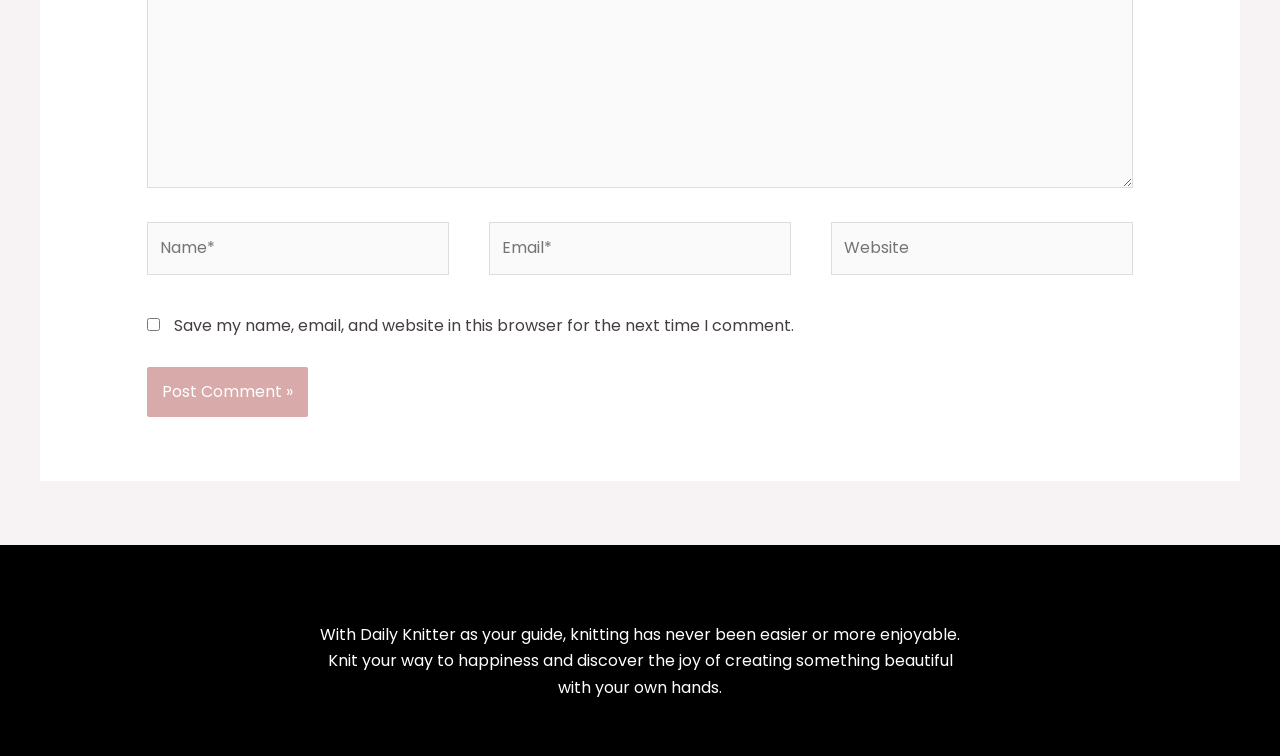Please provide a one-word or phrase answer to the question: 
What is the theme of the webpage?

Knitting